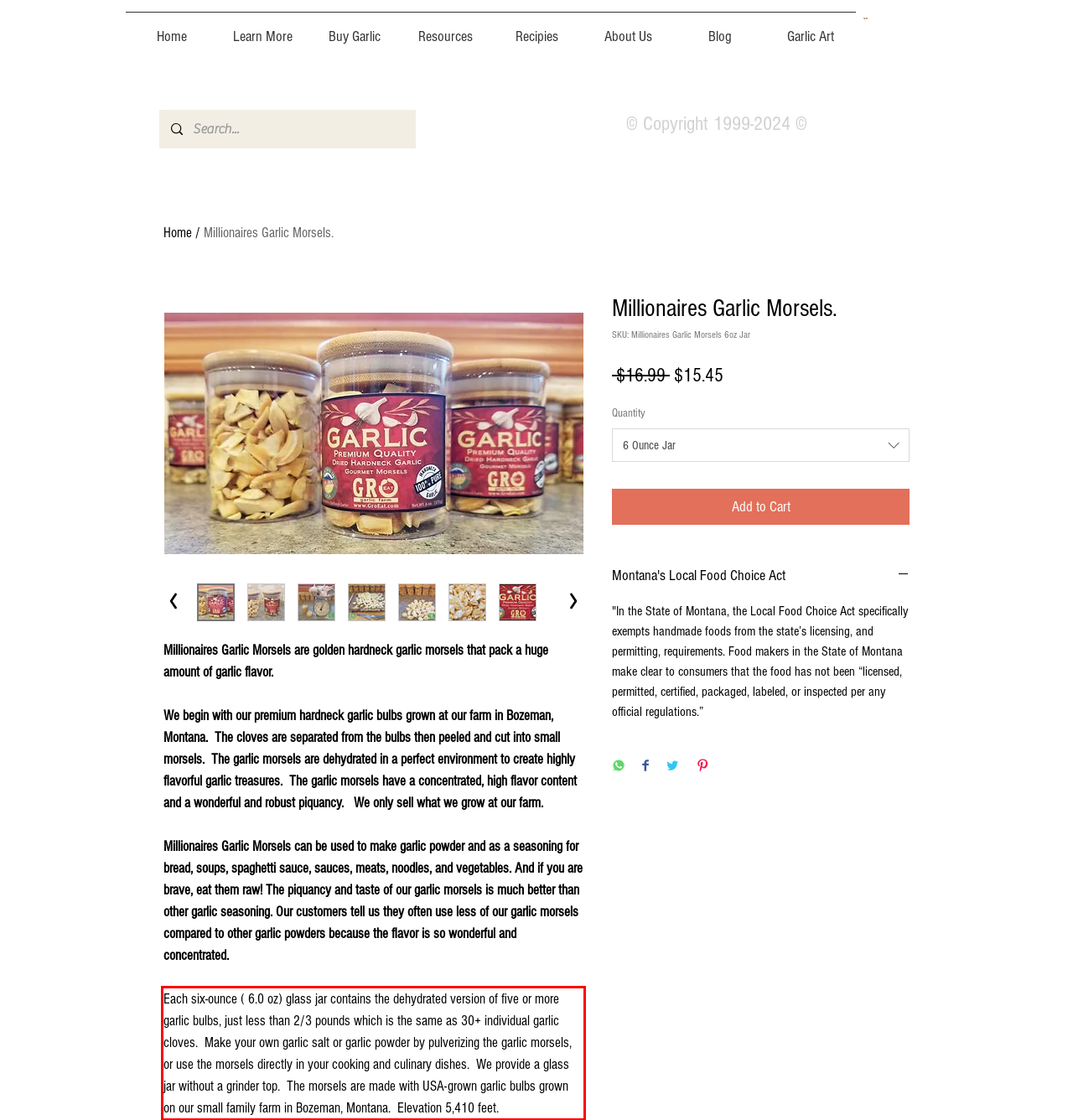The screenshot provided shows a webpage with a red bounding box. Apply OCR to the text within this red bounding box and provide the extracted content.

Each six-ounce ( 6.0 oz) glass jar contains the dehydrated version of five or more garlic bulbs, just less than 2/3 pounds which is the same as 30+ individual garlic cloves. Make your own garlic salt or garlic powder by pulverizing the garlic morsels, or use the morsels directly in your cooking and culinary dishes. We provide a glass jar without a grinder top. The morsels are made with USA-grown garlic bulbs grown on our small family farm in Bozeman, Montana. Elevation 5,410 feet.